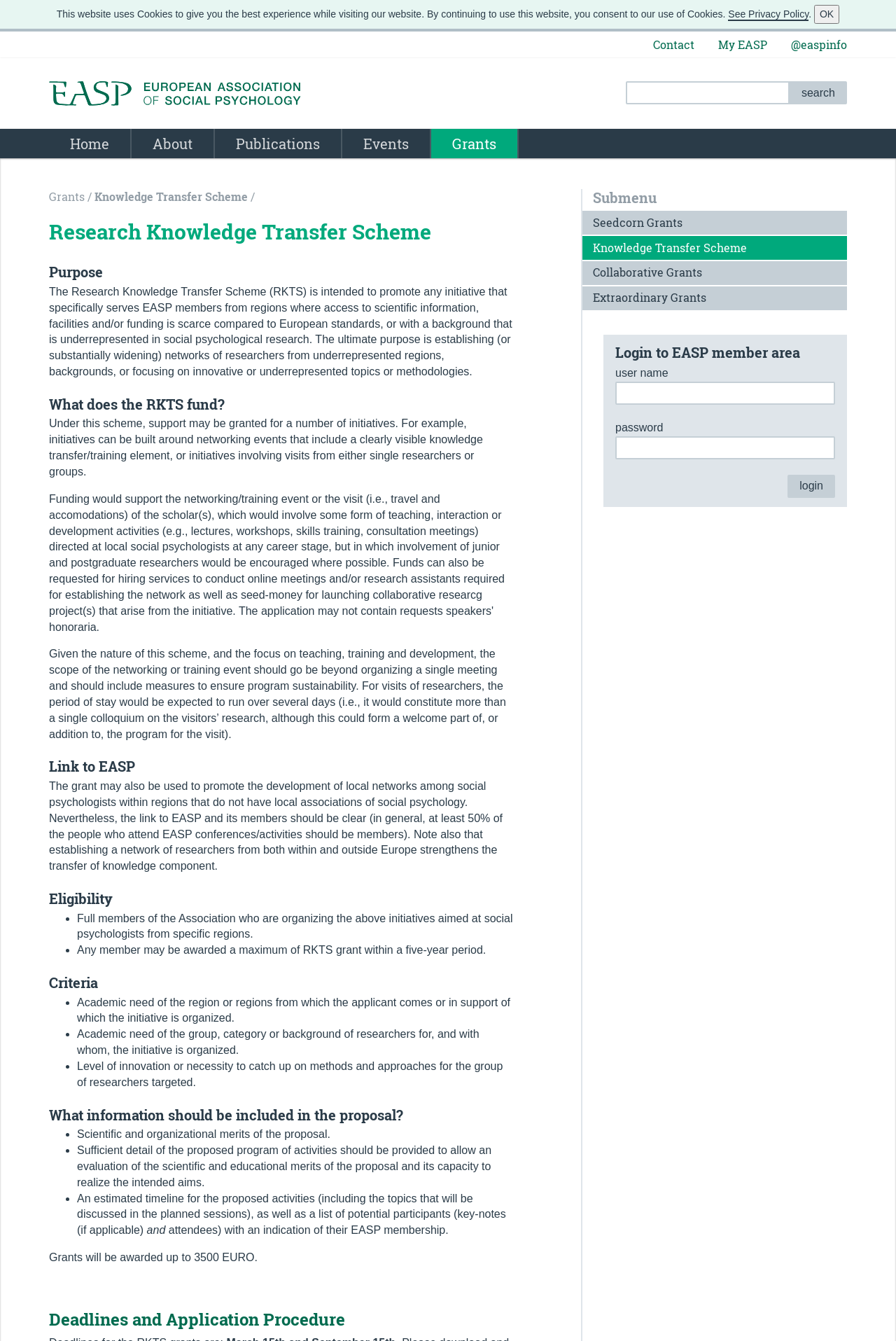Write a detailed summary of the webpage, including text, images, and layout.

The webpage is the official website of the European Association of Social Psychology (EASP). At the top, there is a notification bar informing visitors that the website uses cookies and providing a link to the privacy policy. Below this, there is a header section with a logo and a search bar. The logo is an image of the EASP logo, and the search bar is a text box with a search button.

The main navigation menu is located below the header section, with links to various pages, including "Contact", "My EASP", and "@easpinfo". There is also a submenu with links to different grant schemes, including "Seedcorn Grants", "Knowledge Transfer Scheme", "Collaborative Grants", and "Extraordinary Grants".

The main content of the page is about the Research Knowledge Transfer Scheme (RKTS), which is a grant scheme intended to promote initiatives that serve EASP members from regions where access to scientific information, facilities, and funding is scarce. The purpose of the scheme is to establish networks of researchers from underrepresented regions, backgrounds, or focusing on innovative or underrepresented topics or methodologies.

The page provides detailed information about the scheme, including what it funds, eligibility criteria, and the application procedure. There are several headings and subheadings, with paragraphs of text explaining the different aspects of the scheme. There are also lists of bullet points highlighting specific criteria and requirements.

At the bottom of the page, there is a login section for EASP members, with fields for username and password, and a login button.

Overall, the webpage is a detailed information page about the Research Knowledge Transfer Scheme, with a clear and organized layout, and easy-to-follow headings and subheadings.